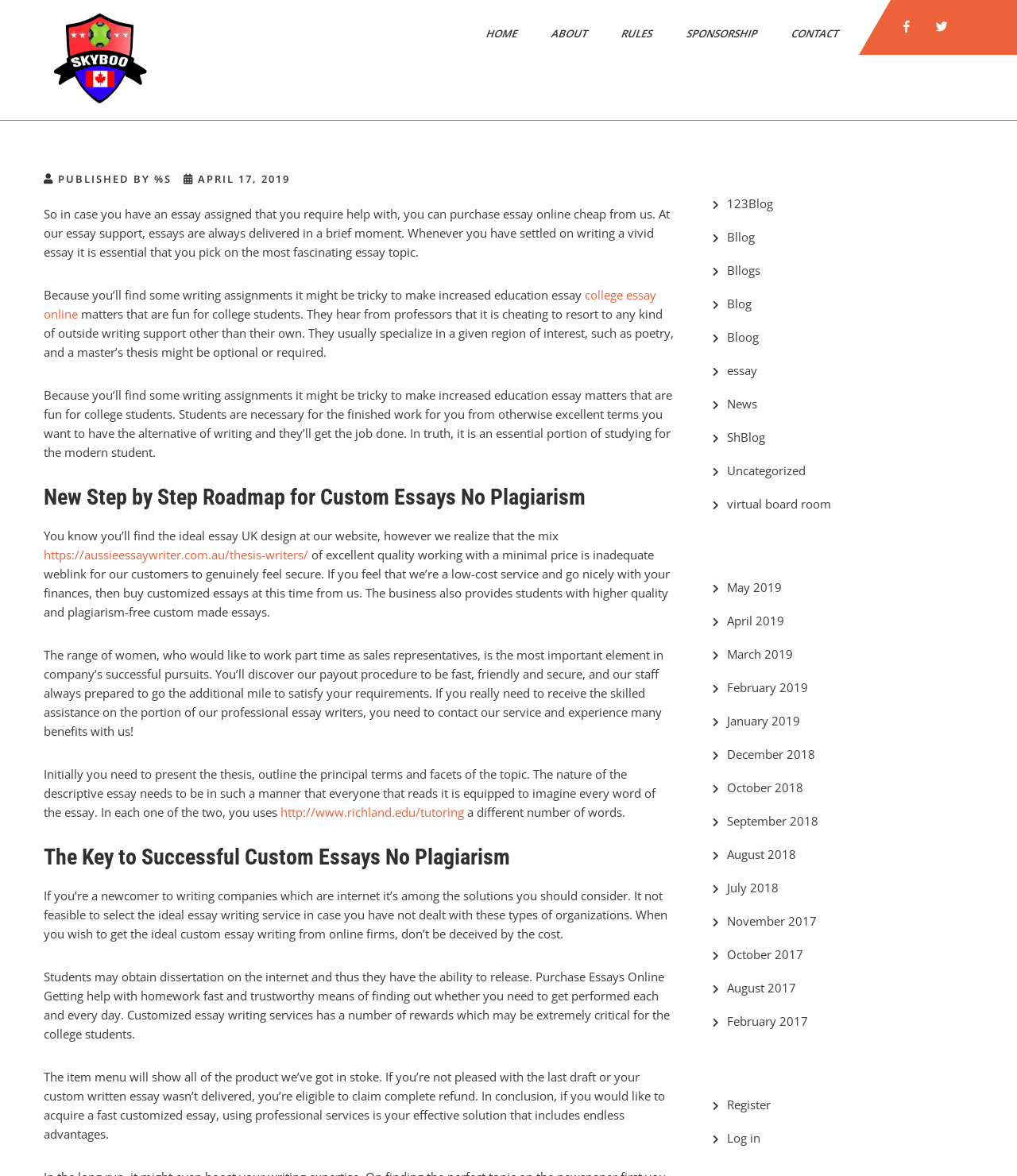Using the element description Home, predict the bounding box coordinates for the UI element. Provide the coordinates in (top-left x, top-left y, bottom-right x, bottom-right y) format with values ranging from 0 to 1.

[0.457, 0.014, 0.531, 0.043]